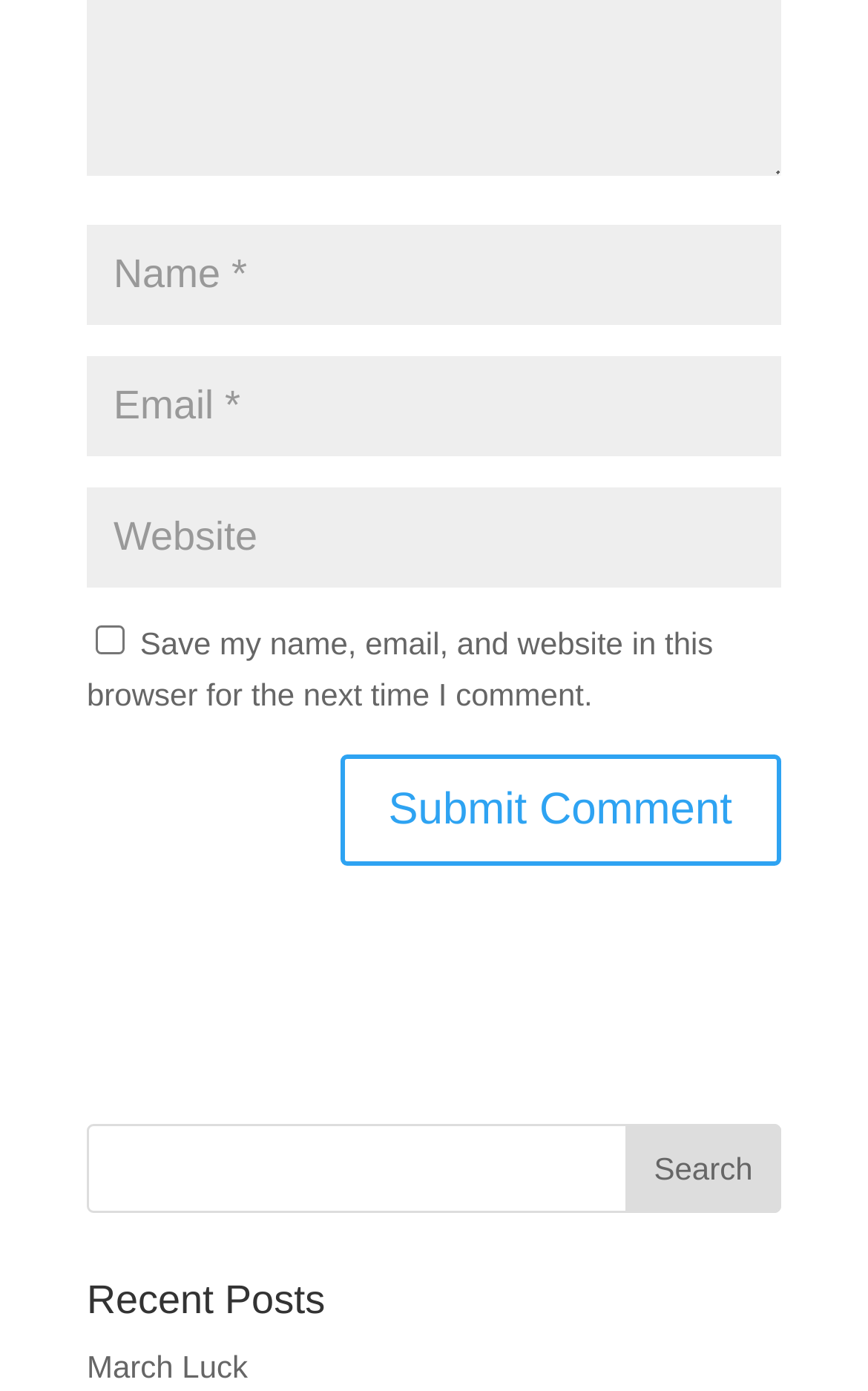Identify the bounding box coordinates of the area you need to click to perform the following instruction: "Enter your name".

[0.1, 0.161, 0.9, 0.233]